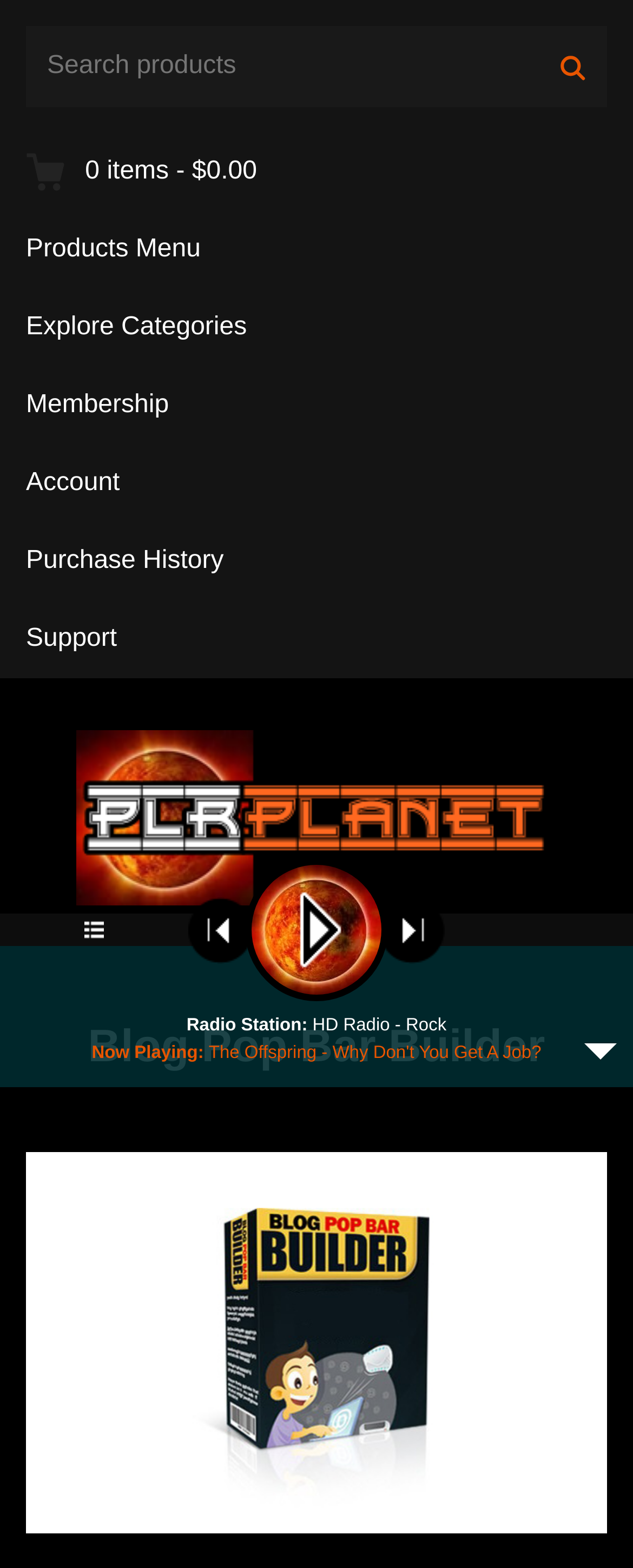What is the purpose of the button with an image?
Answer the question based on the image using a single word or a brief phrase.

Search